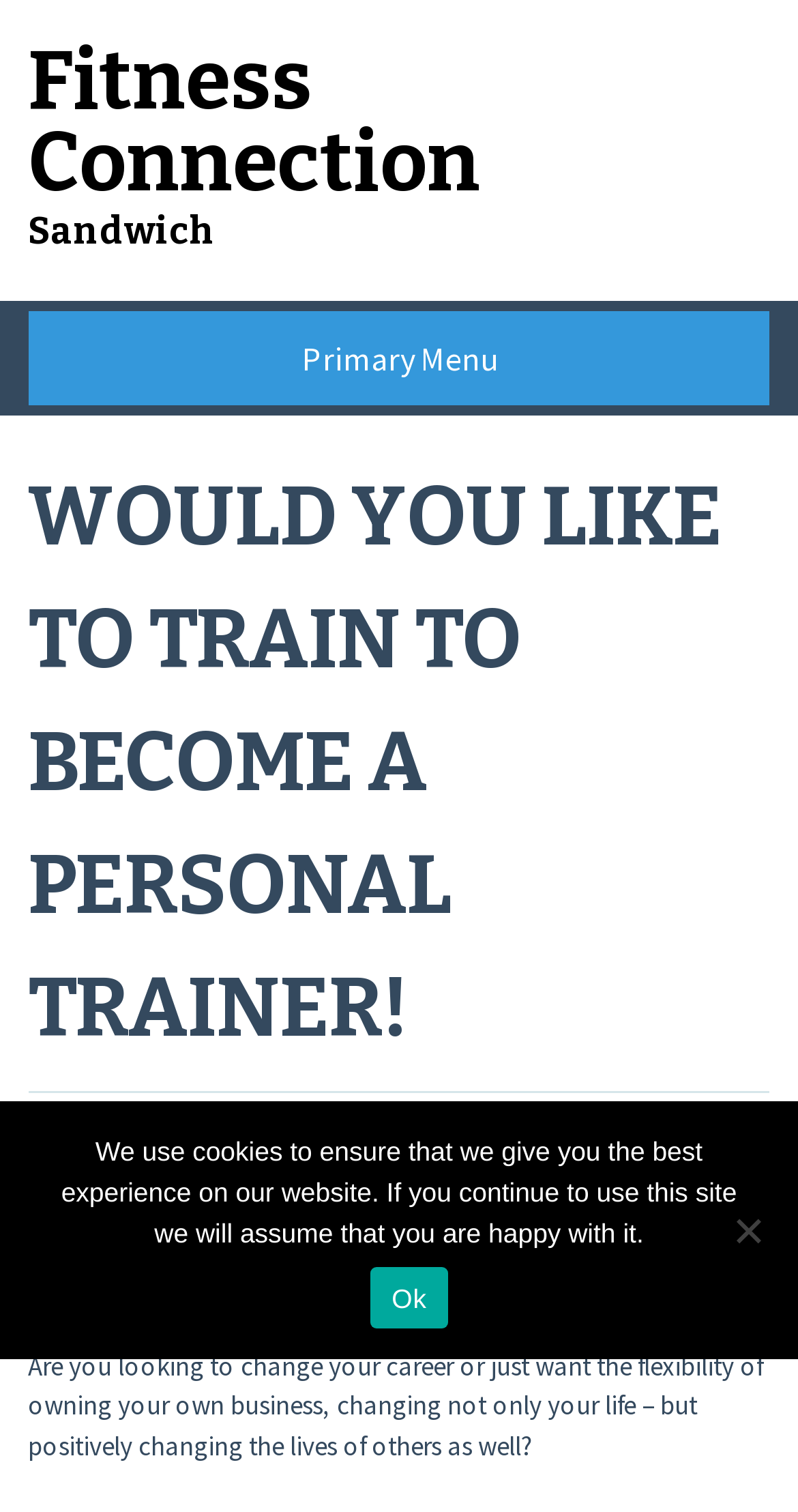Based on the image, give a detailed response to the question: What is the primary menu button labeled as?

The primary menu button can be identified by looking at the button element with the text 'Primary Menu'.